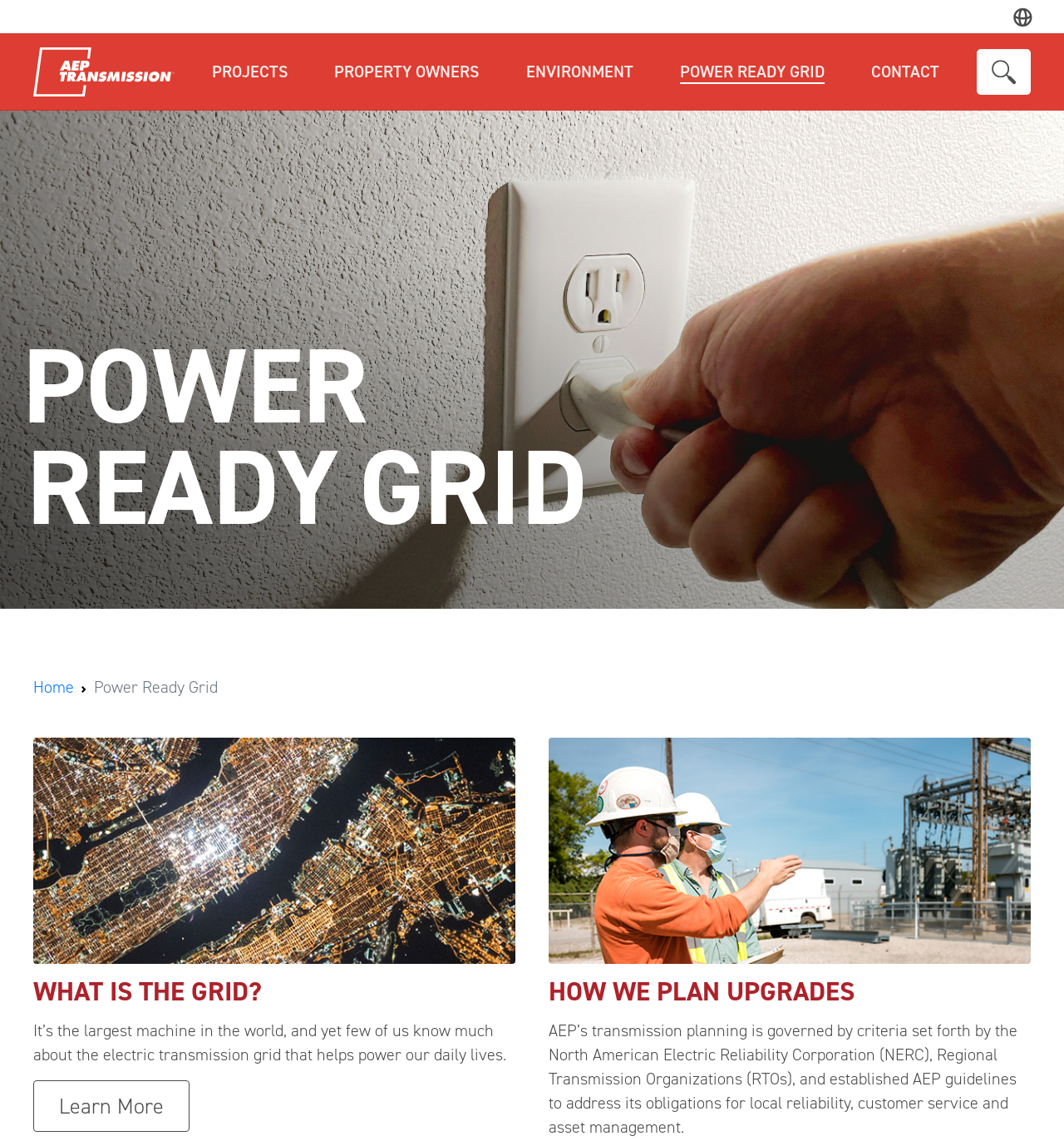What is the name of the transmission company?
Use the information from the image to give a detailed answer to the question.

I found the answer by looking at the link element with the text 'AEP Transmission' which is located at the top left of the webpage.